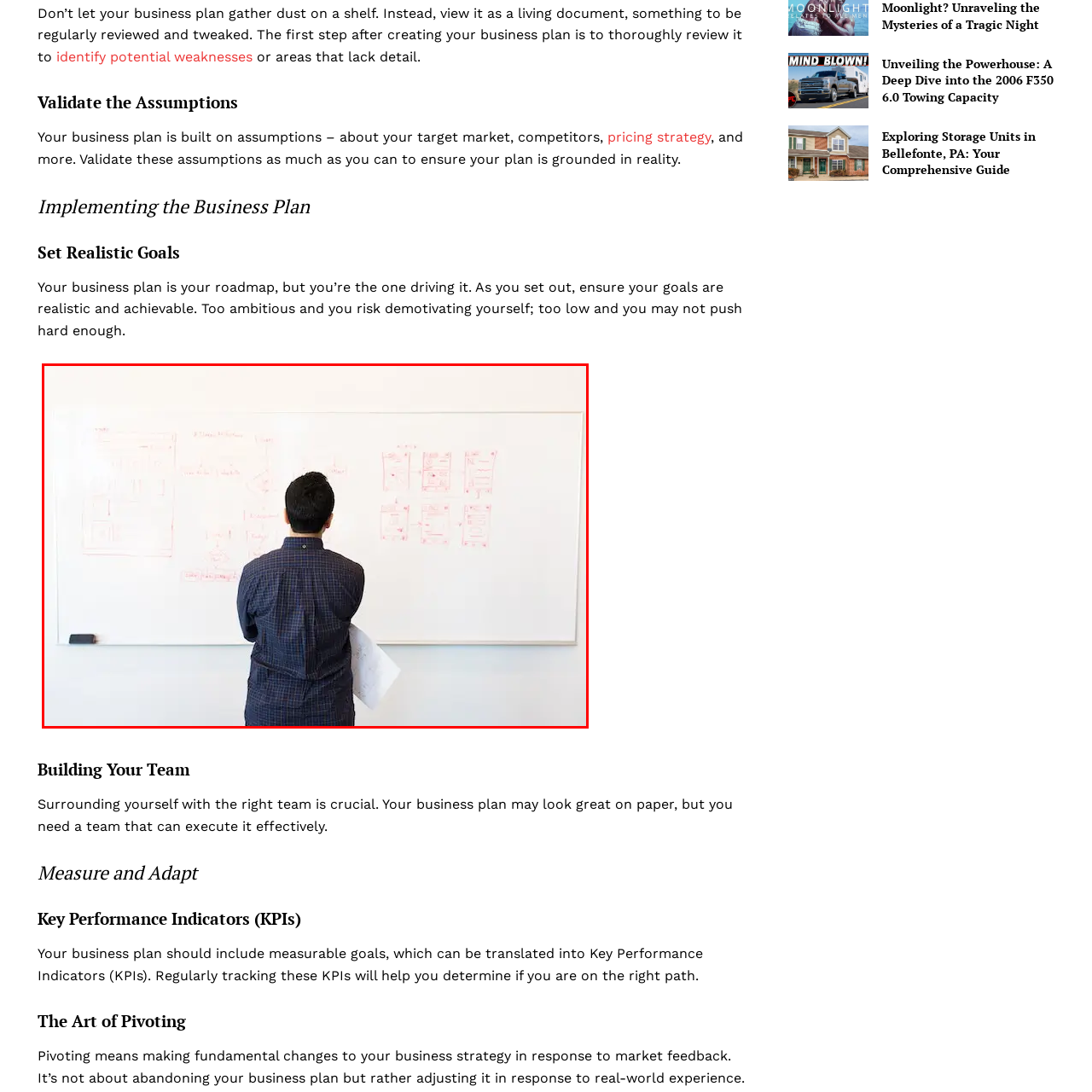Give a detailed account of the scene depicted in the image inside the red rectangle.

In the image, a person is seen standing in front of a whiteboard that displays various outlines and flowcharts, likely related to a business plan or project development. The individual, who has short dark hair and is dressed in a checkered dark shirt, appears to be engaged in analytical thinking or problem-solving as they observe the diagrams. The whiteboard features handwritten notes and sketches, suggesting a collaborative brainstorming session aimed at refining ideas and strategies. This scene captures the essence of implementing a business plan, emphasizing the importance of visualizing thoughts and adapting strategies based on collaborative insights, which is essential for effective team dynamics and goal setting.